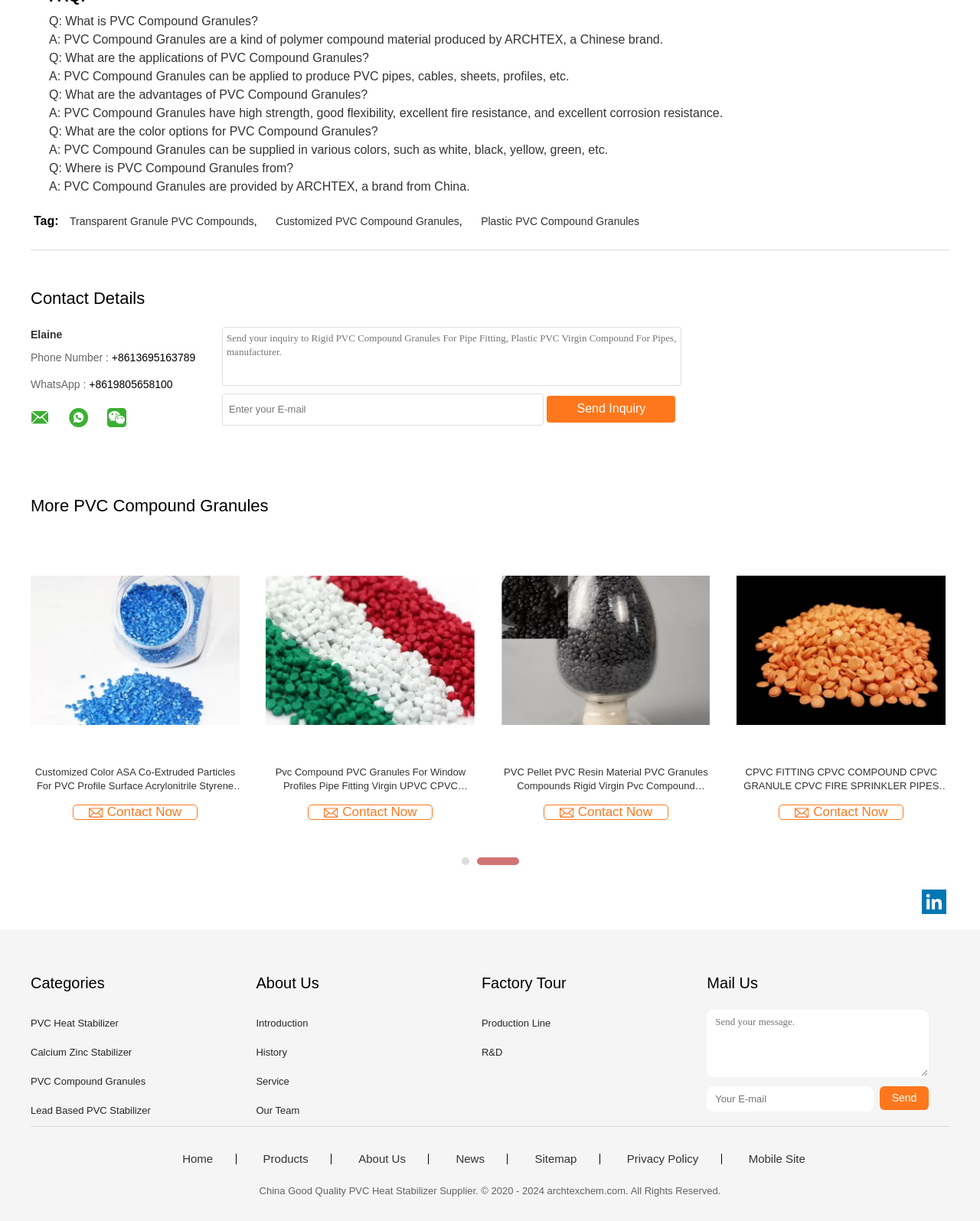Use the information in the screenshot to answer the question comprehensively: What are the applications of PVC Compound Granules?

According to the webpage, PVC Compound Granules can be applied to produce PVC pipes, cables, sheets, profiles, etc., as stated in the description list detail.